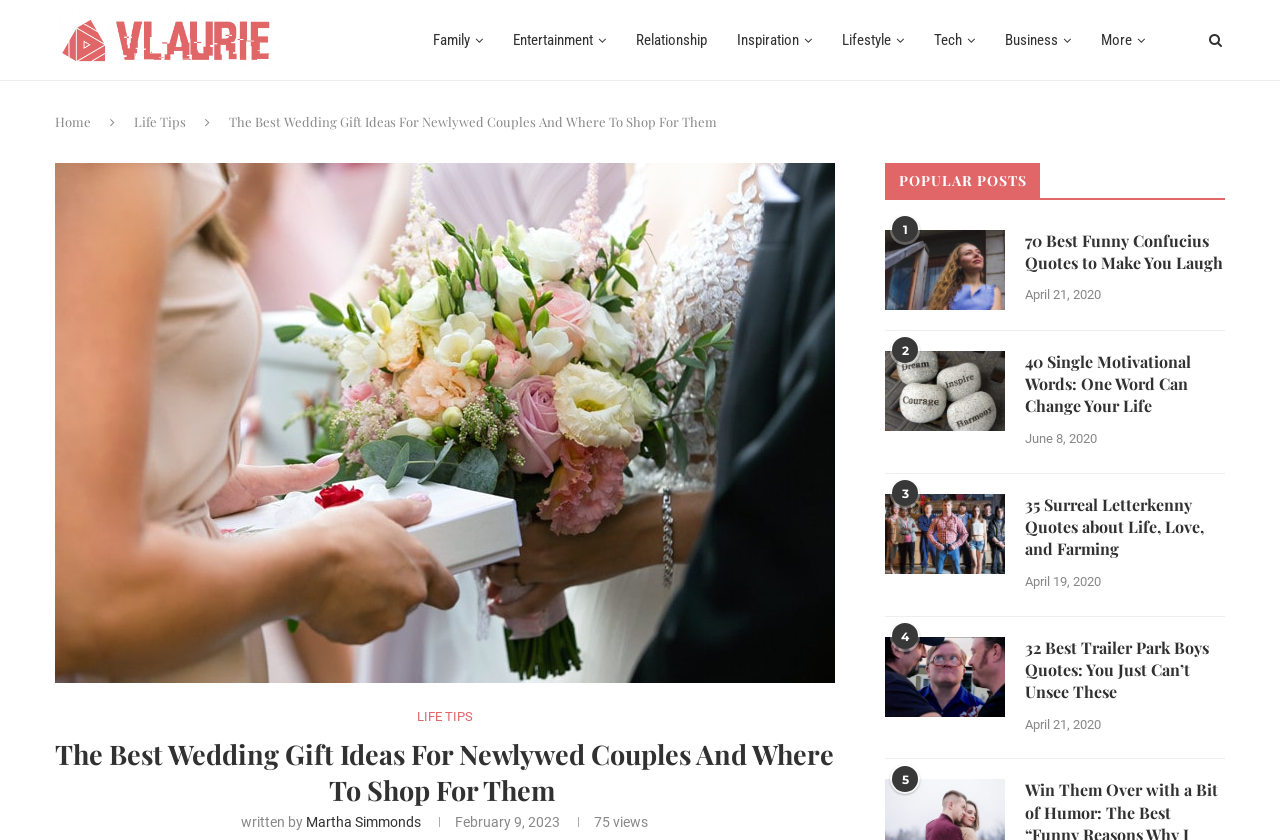Given the element description "Tech" in the screenshot, predict the bounding box coordinates of that UI element.

[0.718, 0.0, 0.773, 0.096]